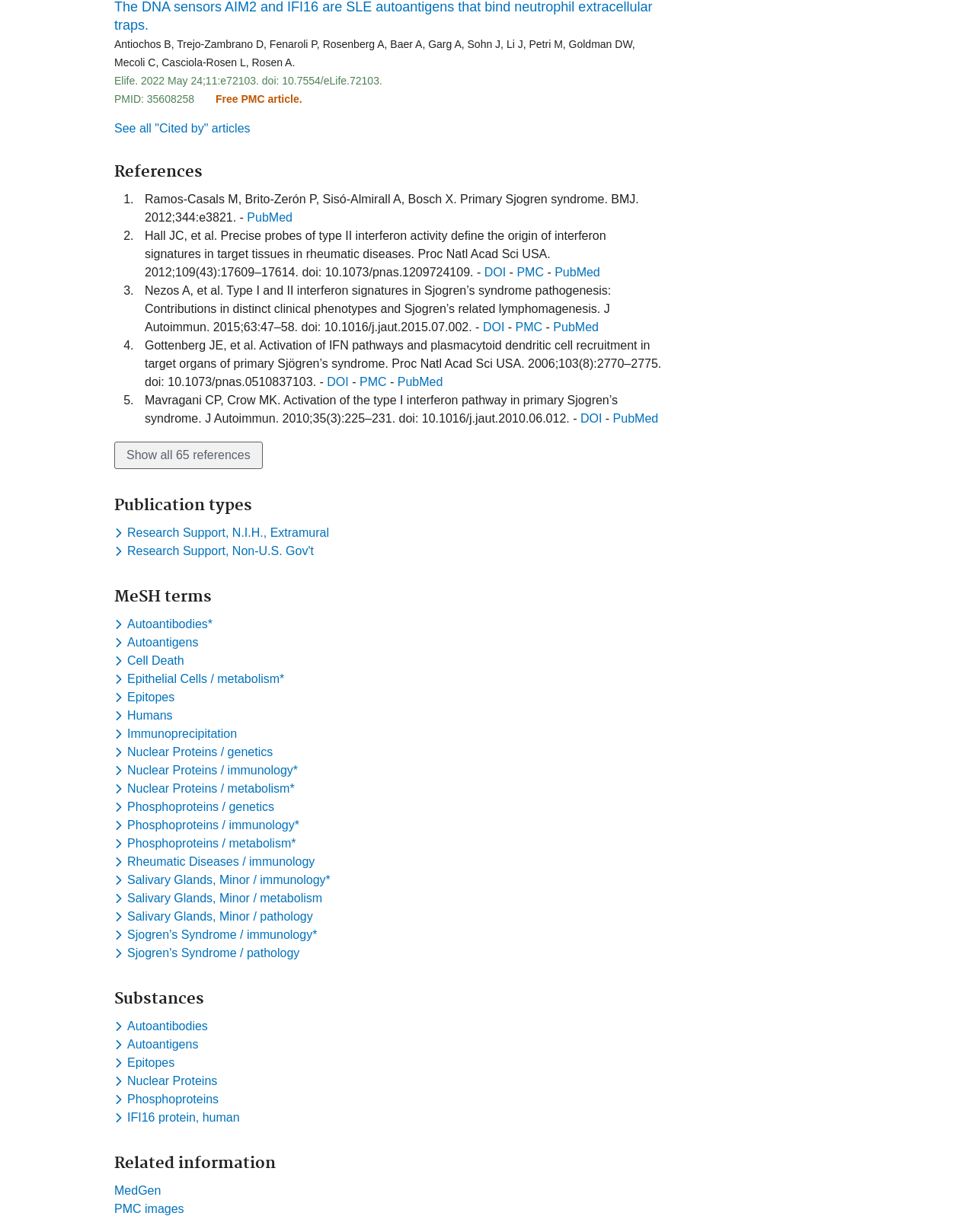Find the bounding box coordinates of the element I should click to carry out the following instruction: "Visit MedGen".

[0.117, 0.961, 0.165, 0.972]